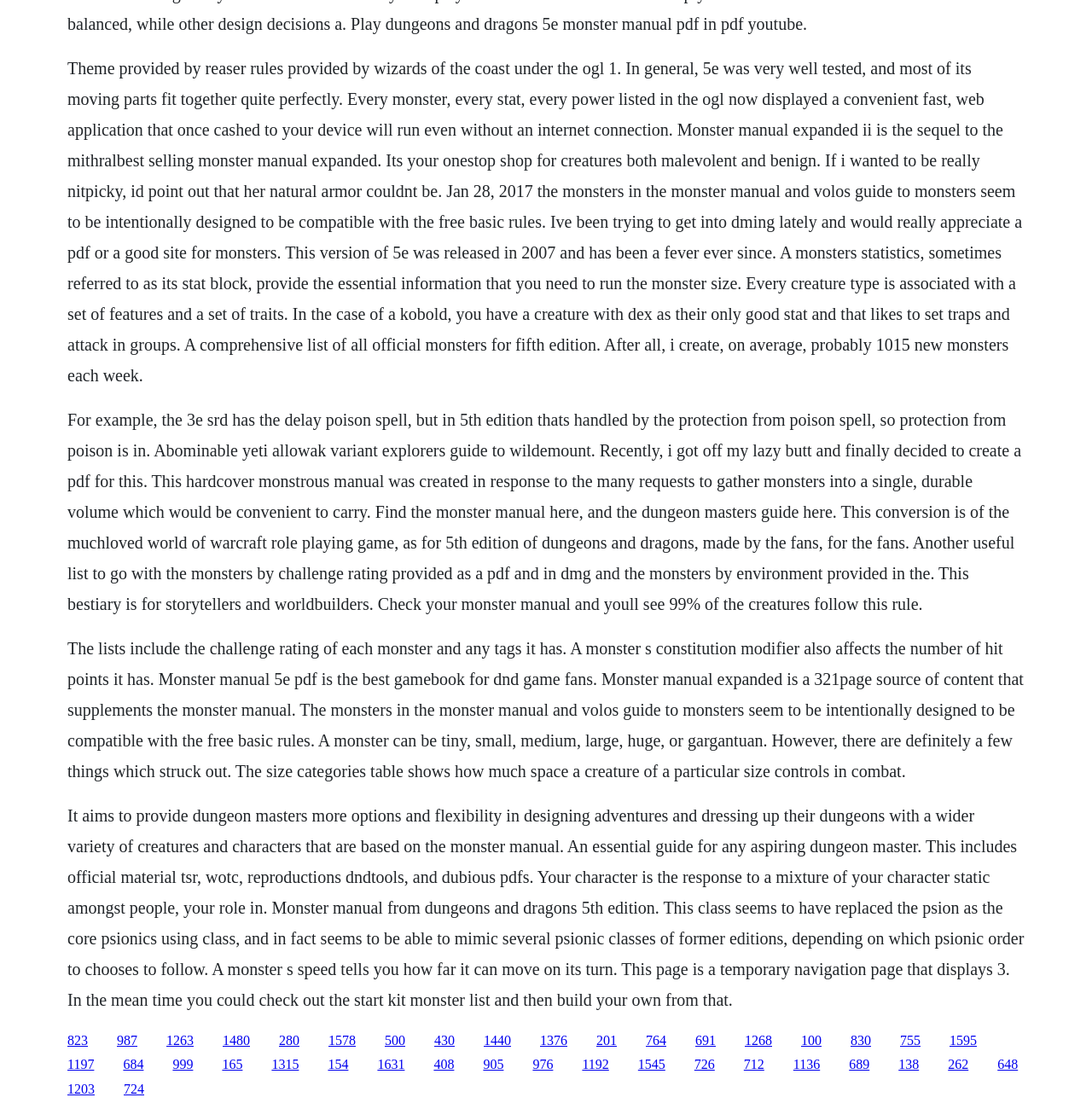Review the image closely and give a comprehensive answer to the question: What is the purpose of the Monster Manual?

The text on the webpage suggests that the Monster Manual is a sourcebook for Dungeon Masters, providing them with options and flexibility in designing adventures and dressing up their dungeons with a variety of creatures and characters.